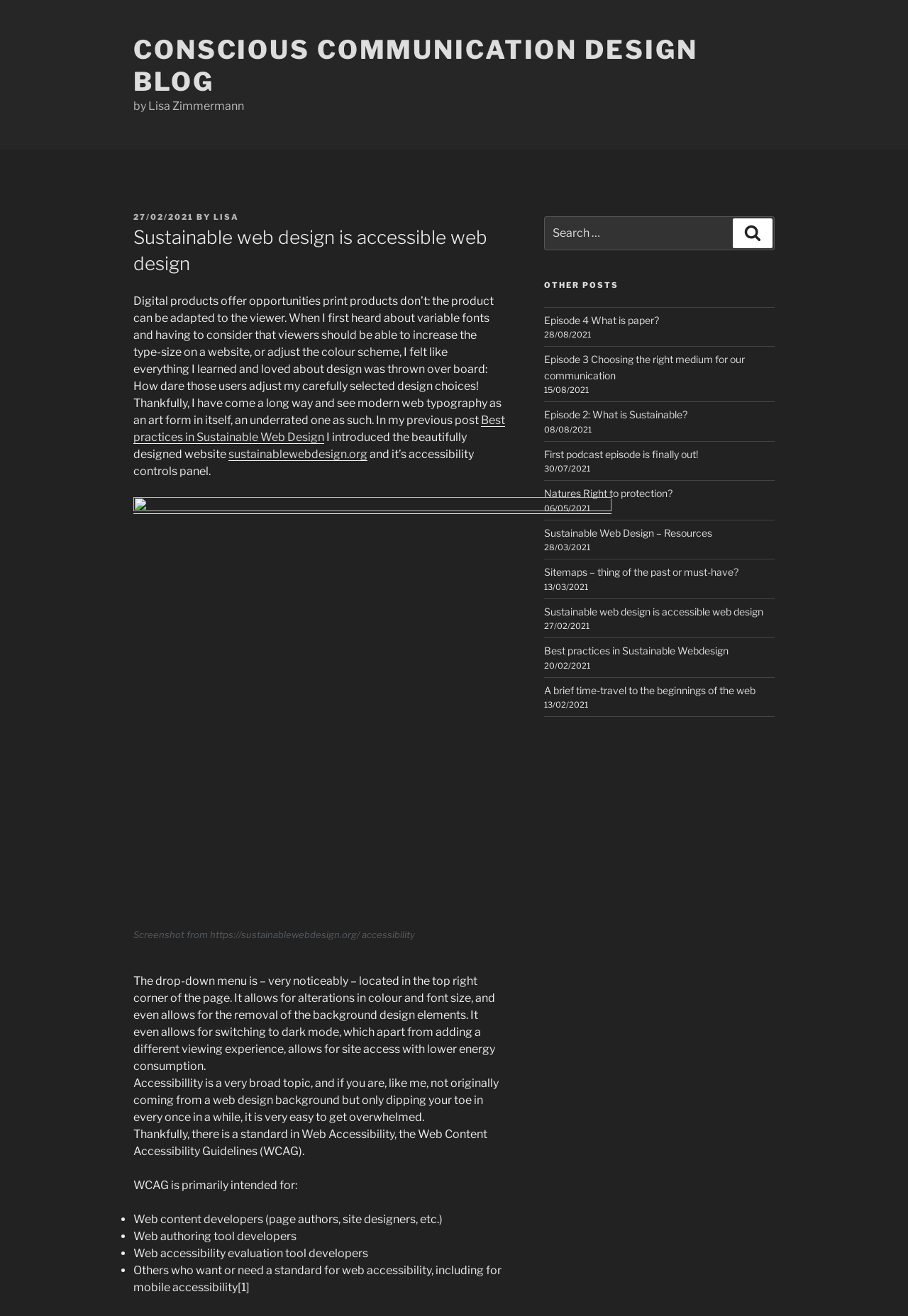What is the standard for web accessibility mentioned in the post?
Can you provide an in-depth and detailed response to the question?

The blog post mentions the Web Content Accessibility Guidelines (WCAG) as a standard for web accessibility, which is primarily intended for web content developers, web authoring tool developers, and others who want or need a standard for web accessibility.